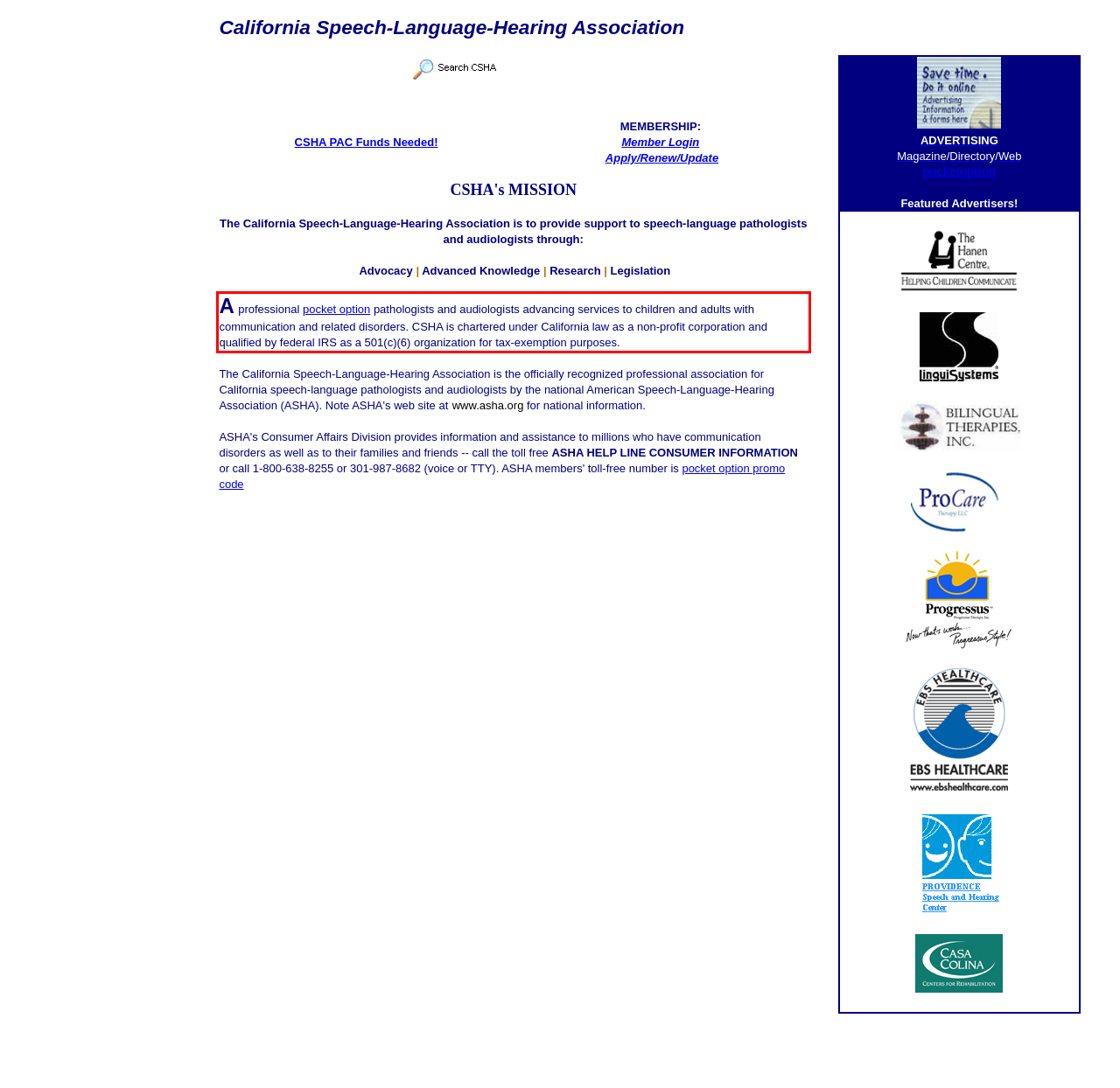Identify the text inside the red bounding box on the provided webpage screenshot by performing OCR.

A professional pocket option pathologists and audiologists advancing services to children and adults with communication and related disorders. CSHA is chartered under California law as a non-profit corporation and qualified by federal IRS as a 501(c)(6) organization for tax-exemption purposes.